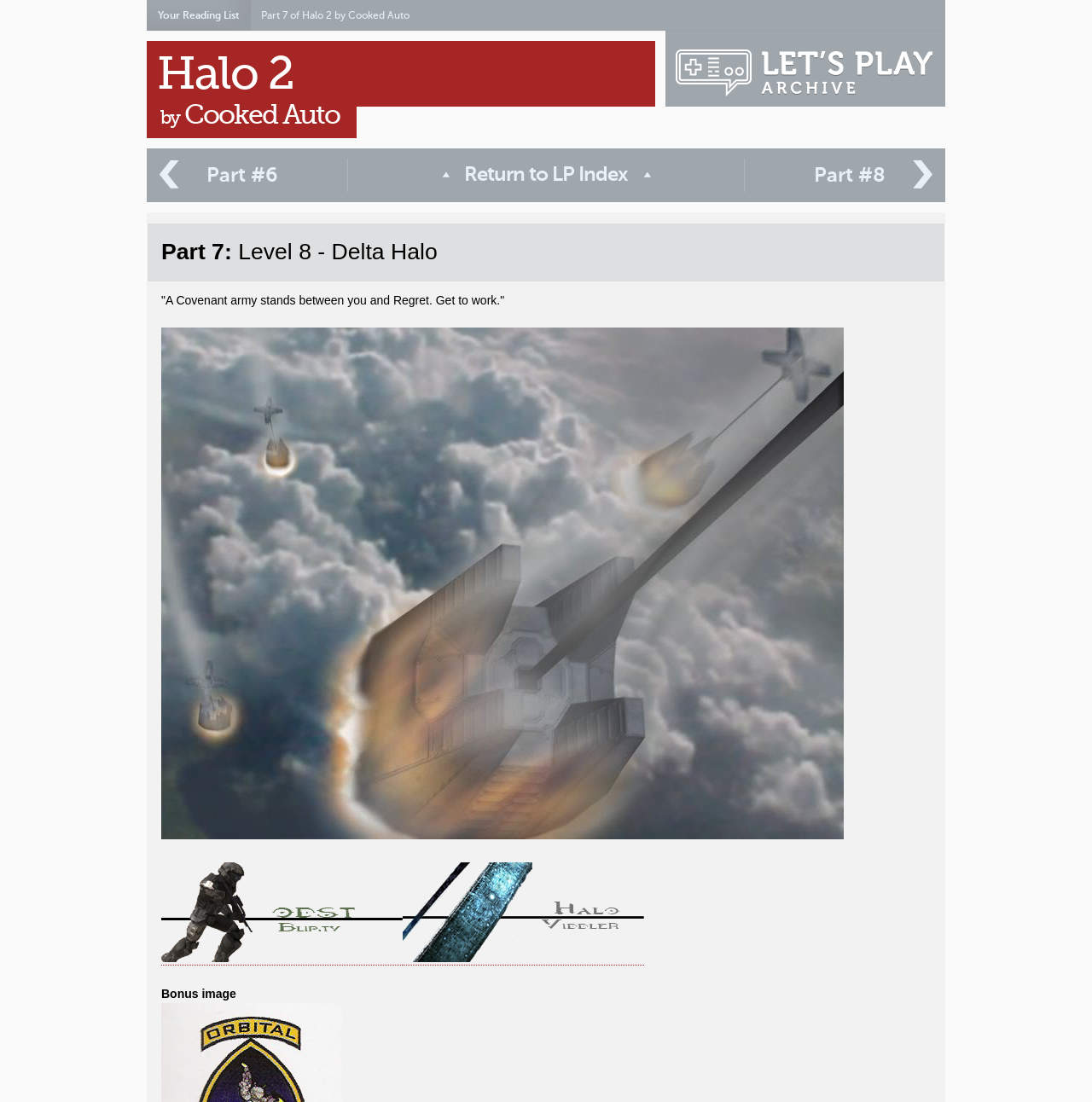Elaborate on the webpage's design and content in a detailed caption.

The webpage is about a Let's Play video series of Halo 2 by Cooked Auto, specifically Part 7: Level 8 - Delta Halo. At the top, there is a section dedicated to the user's reading list, with a strong emphasis on "Click to expand and view your full reading list" and a static text "Your Reading List" next to it. 

Below this section, there is a link to "Part 7 of Halo 2 by Cooked Auto" and a series of links to navigate through the Let's Play series, including "‹ Part #6", "Part #8 ›", and "Return to LP Index". 

The main content of the webpage is divided into two parts. On the left, there is a heading "Halo 2" with a link to it, followed by another heading "by Cooked Auto" with a link to the author's name. On the right, there is a heading "Part 7: Level 8 - Delta Halo" with a descriptive text below it, saying "A Covenant army stands between you and Regret. Get to work." 

At the bottom of the page, there are three links, two of which are empty, and a static text "Bonus image" with no accompanying image description.